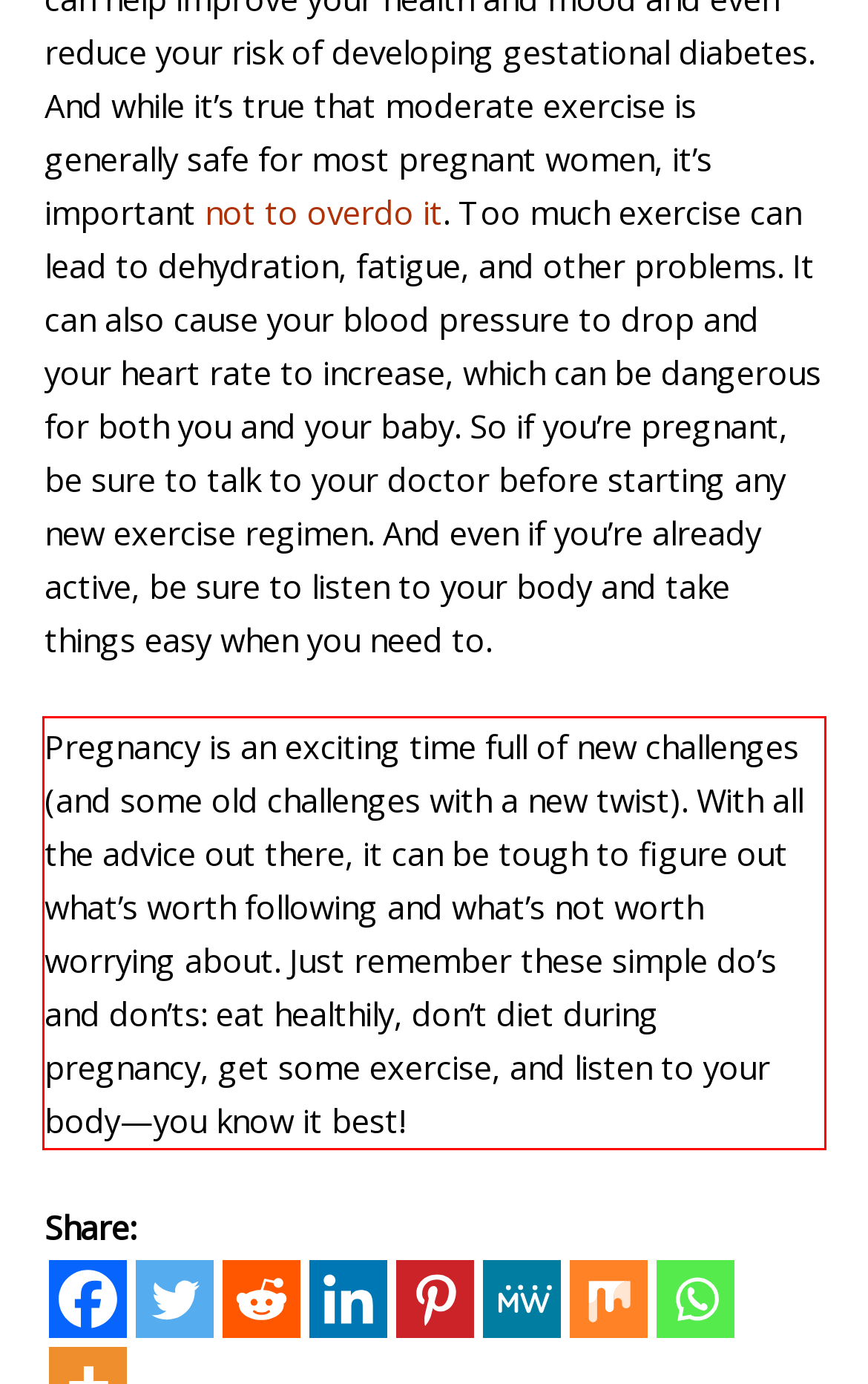There is a screenshot of a webpage with a red bounding box around a UI element. Please use OCR to extract the text within the red bounding box.

Pregnancy is an exciting time full of new challenges (and some old challenges with a new twist). With all the advice out there, it can be tough to figure out what’s worth following and what’s not worth worrying about. Just remember these simple do’s and don’ts: eat healthily, don’t diet during pregnancy, get some exercise, and listen to your body—you know it best!